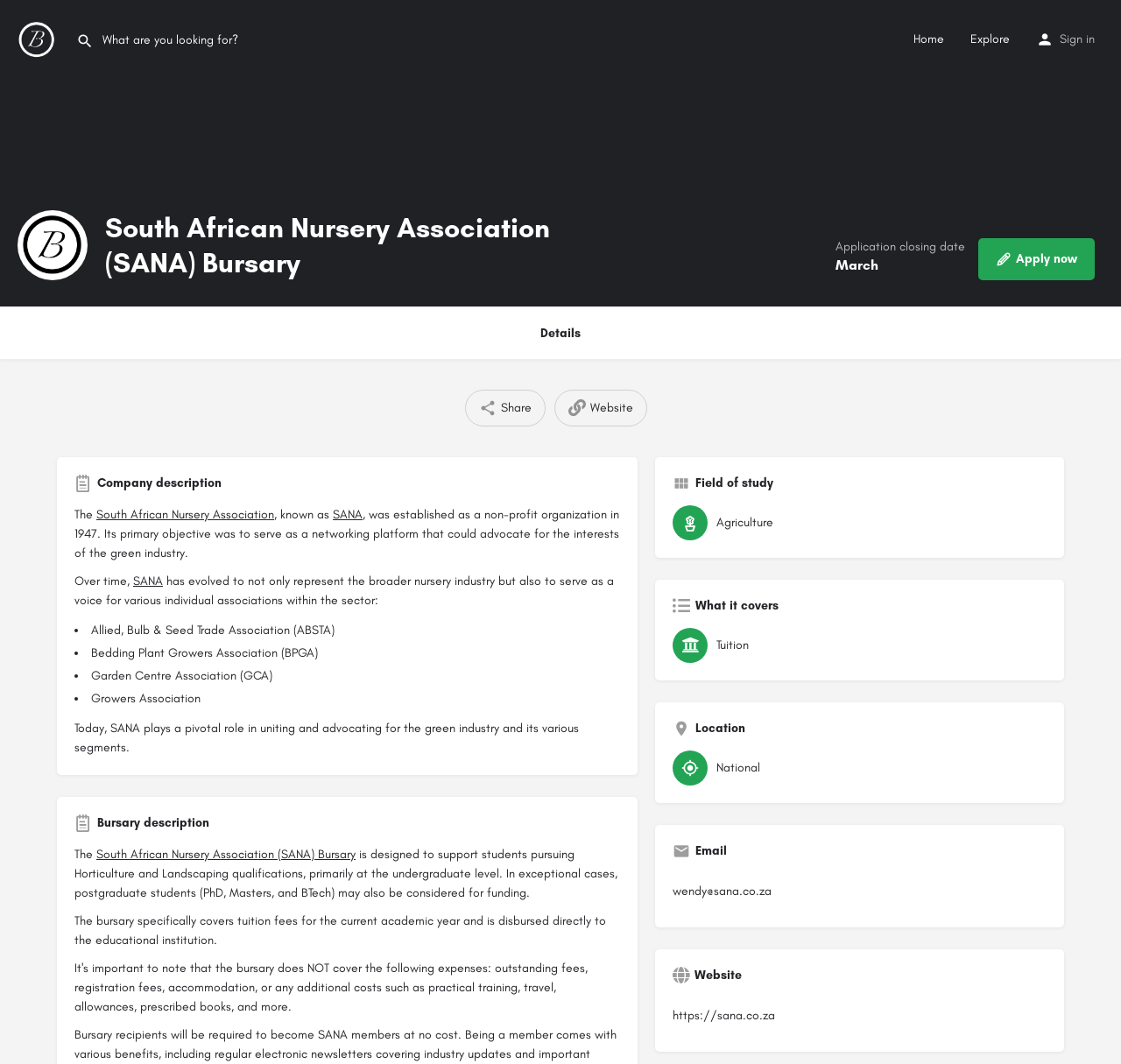Please answer the following question using a single word or phrase: 
What is the field of study for the SANA Bursary?

Agriculture